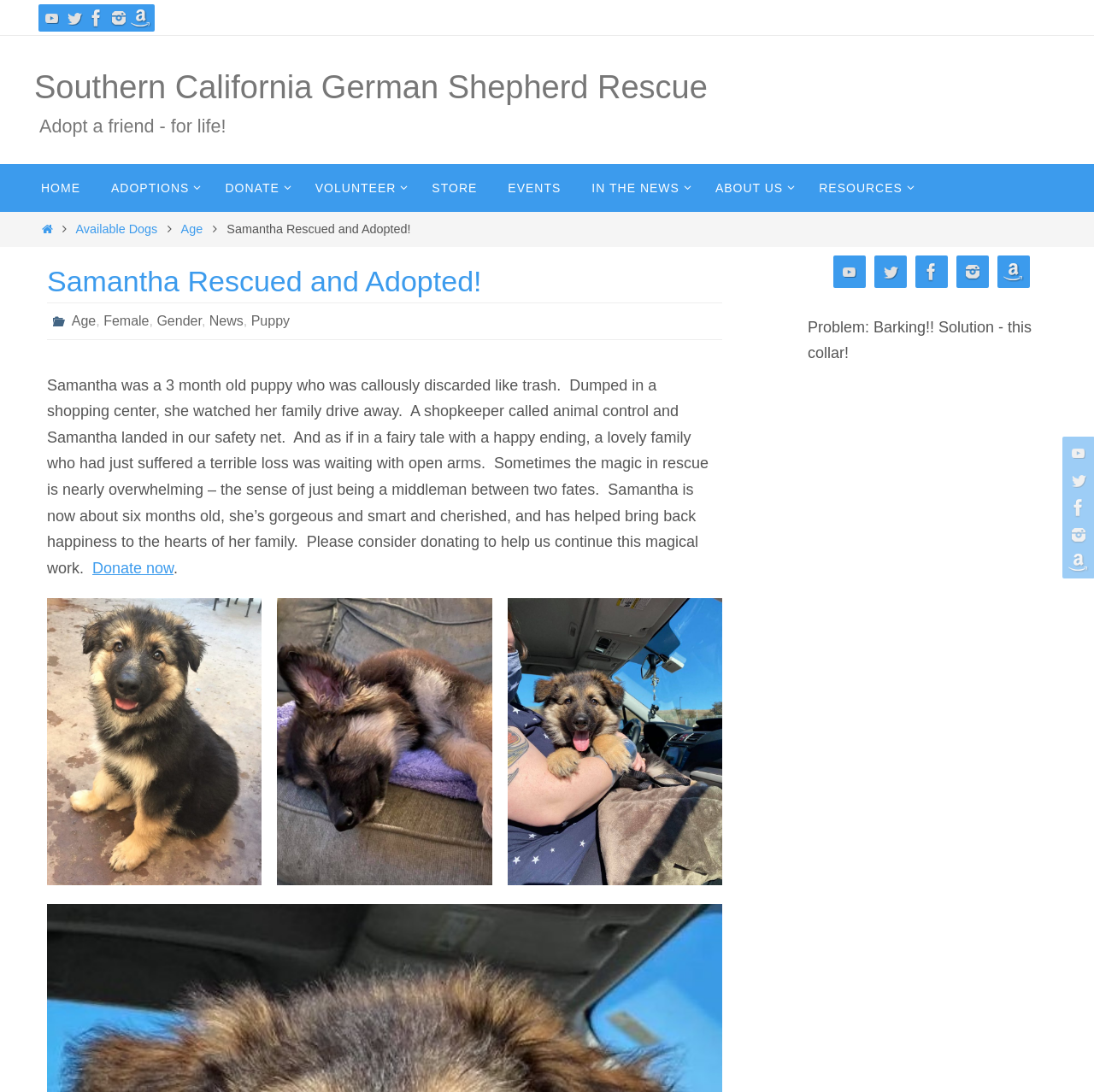Pinpoint the bounding box coordinates of the element to be clicked to execute the instruction: "Visit Southern California German Shepherd Rescue".

[0.031, 0.06, 0.647, 0.101]